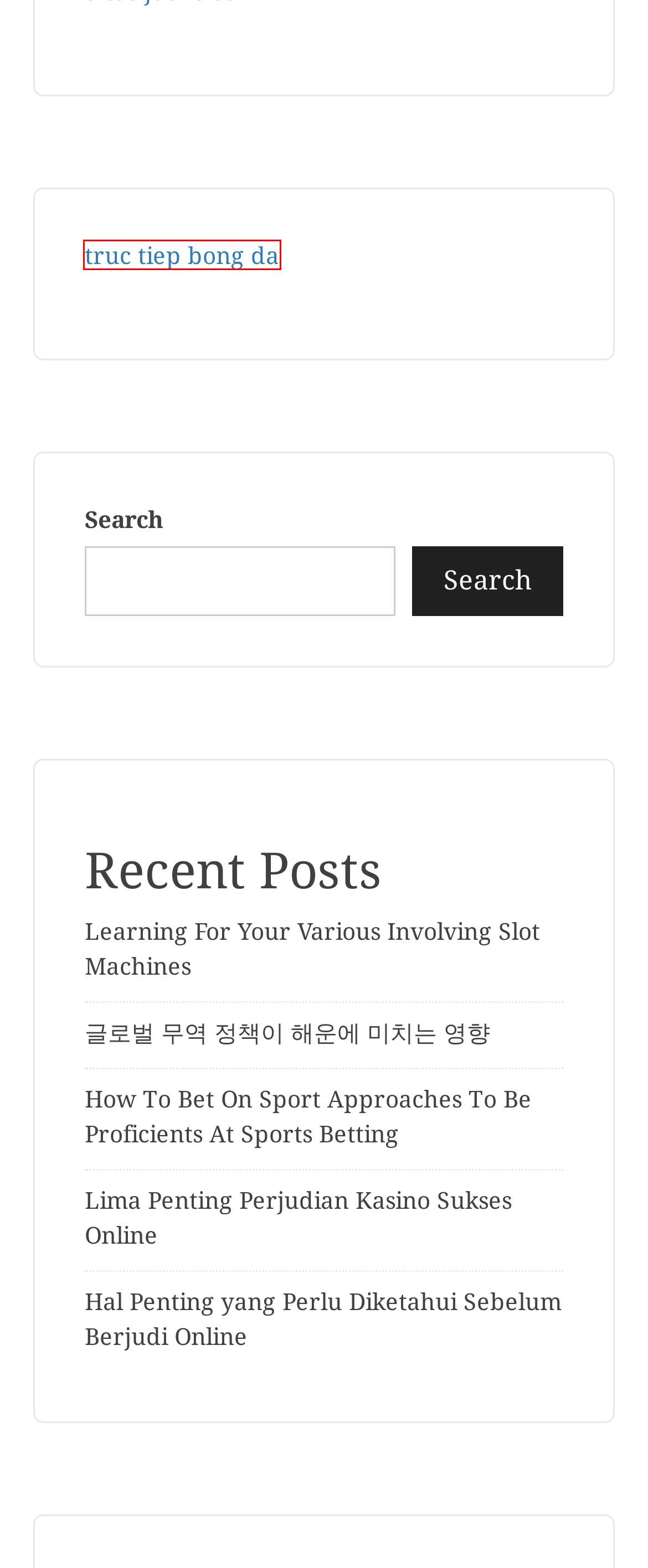Review the screenshot of a webpage that includes a red bounding box. Choose the most suitable webpage description that matches the new webpage after clicking the element within the red bounding box. Here are the candidates:
A. Keluaran SGP: Togel Singapore, Data SGP, Toto SGP, Pengeluaran SGP Hari Ini
B. HERMES21: Nonton Movie Online LK21 Layarkaca21 dan IDLIX
C. Keluaran HK, Togel Hongkong Prize, Data HK, Toto HK, Pengeluaran HK Hari Ini
D. Link Slot Gacor Hari Ini & Situs Slot Online Gacor Malam Ini 2024
E. 918Kiss Apk IOS Download 2024 (Terbaru)
F. AGEN878 : Raja Slot Gacor Online Hari Ini Mudah Maxwin
G. Daftar Situs Judi Slot Online Terpercaya Dan Judi Online Terbaik
H. Account Suspended

F